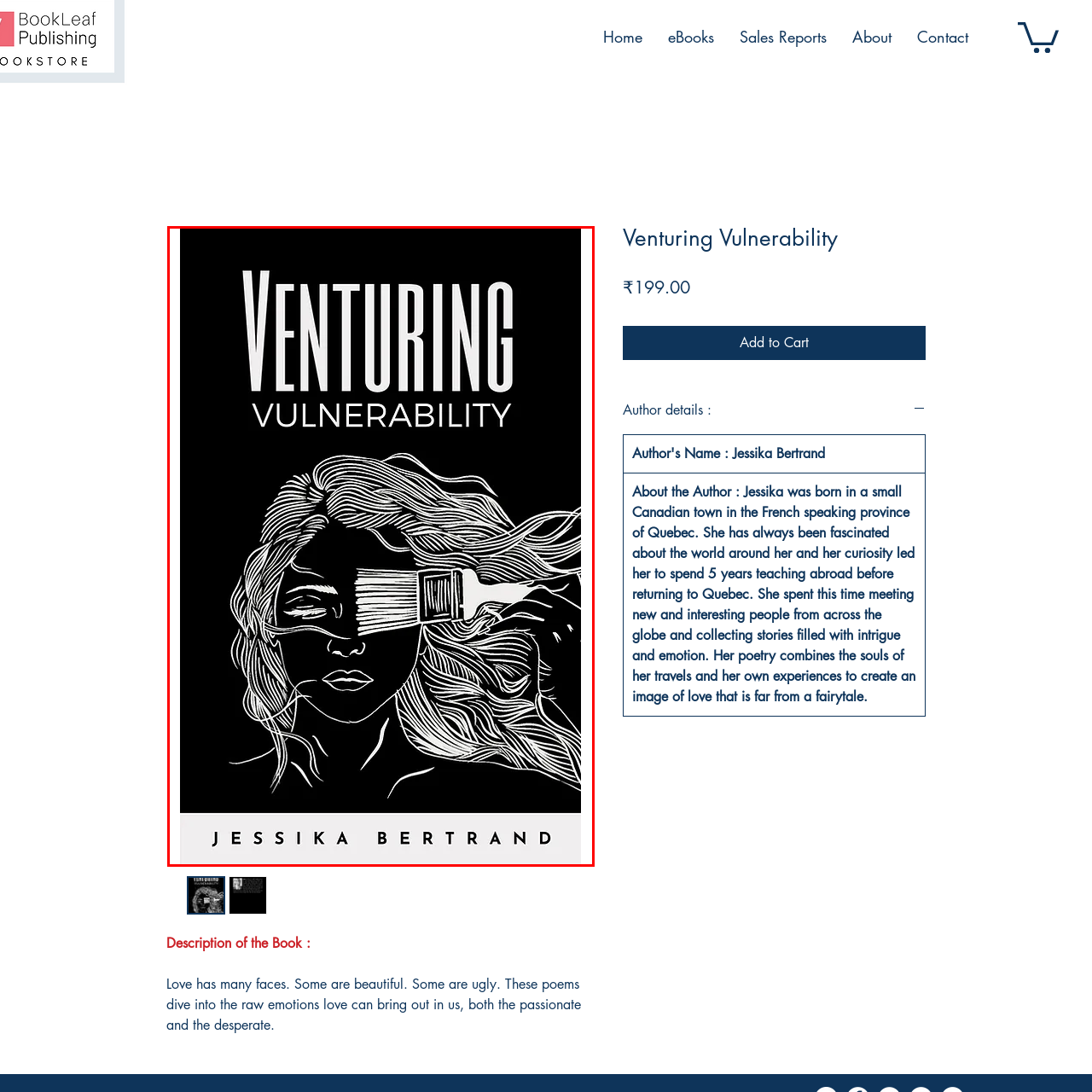Please review the portion of the image contained within the red boundary and provide a detailed answer to the subsequent question, referencing the image: What is the dominant color of the background?

The caption describes the background as a 'deep black background', which suggests that the dominant color of the background is black.